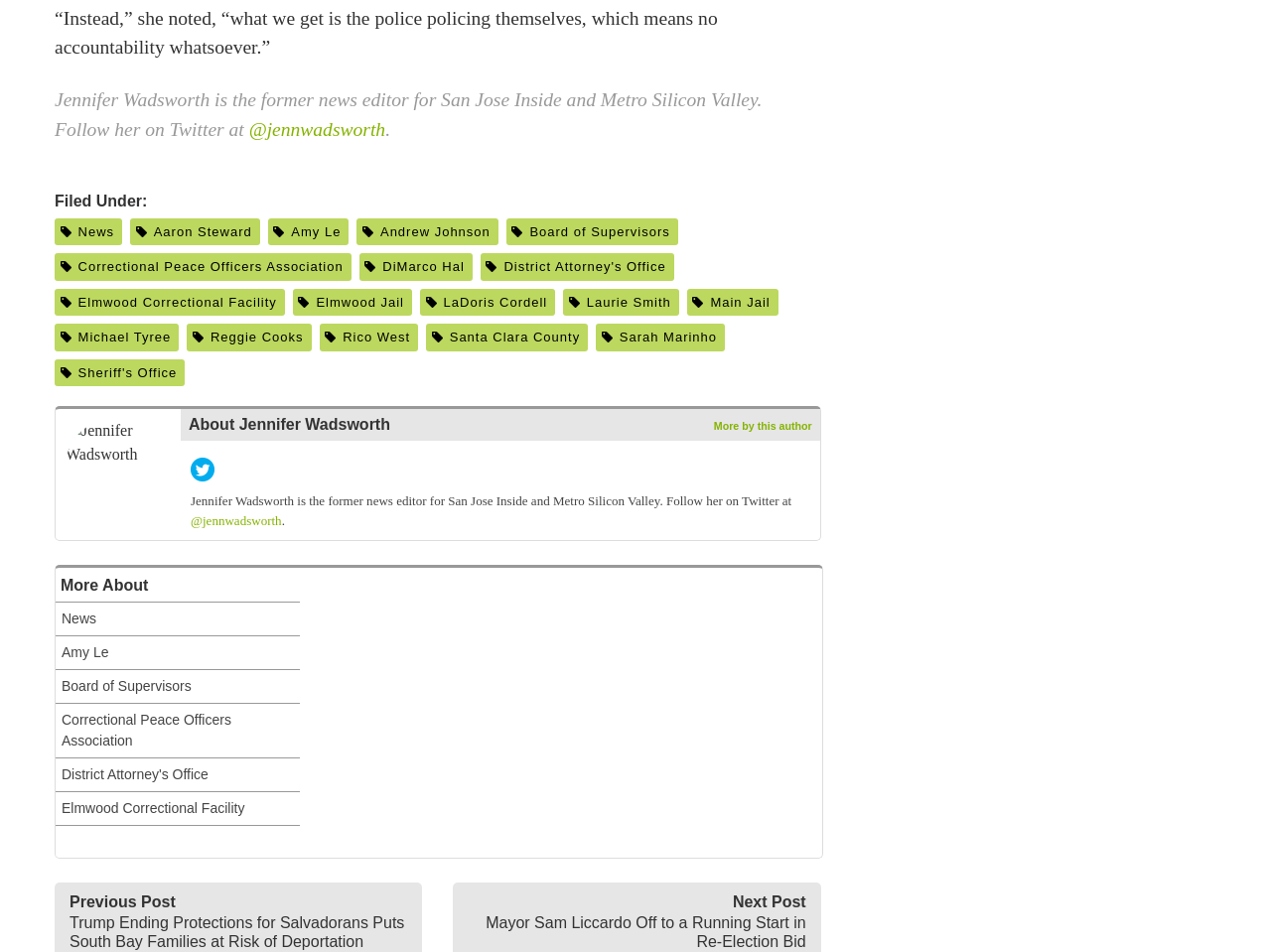Determine the bounding box coordinates for the area that should be clicked to carry out the following instruction: "Go to the 2023 page".

None